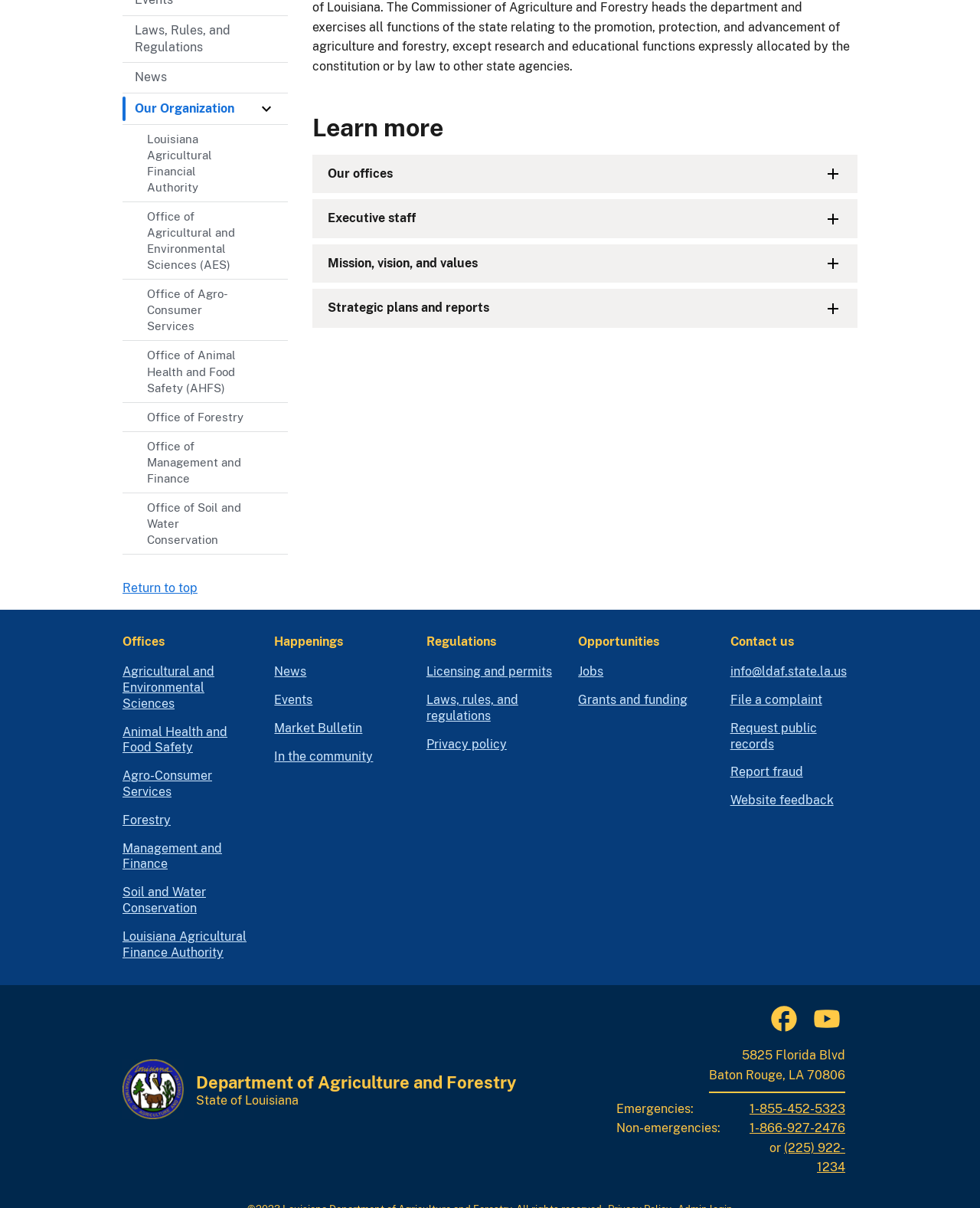Given the element description: "Agro-Consumer Services", predict the bounding box coordinates of this UI element. The coordinates must be four float numbers between 0 and 1, given as [left, top, right, bottom].

[0.125, 0.633, 0.213, 0.657]